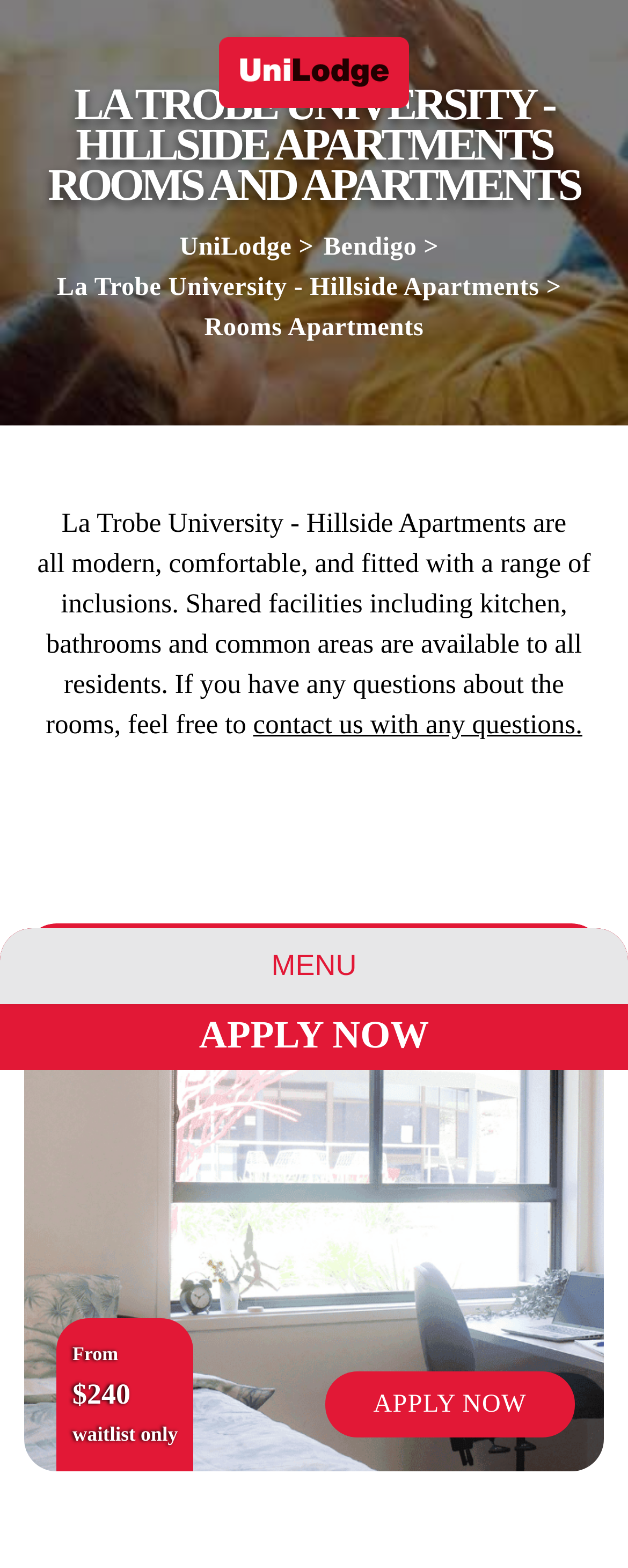Please locate the bounding box coordinates of the element that needs to be clicked to achieve the following instruction: "Apply now". The coordinates should be four float numbers between 0 and 1, i.e., [left, top, right, bottom].

[0.0, 0.64, 1.0, 0.682]